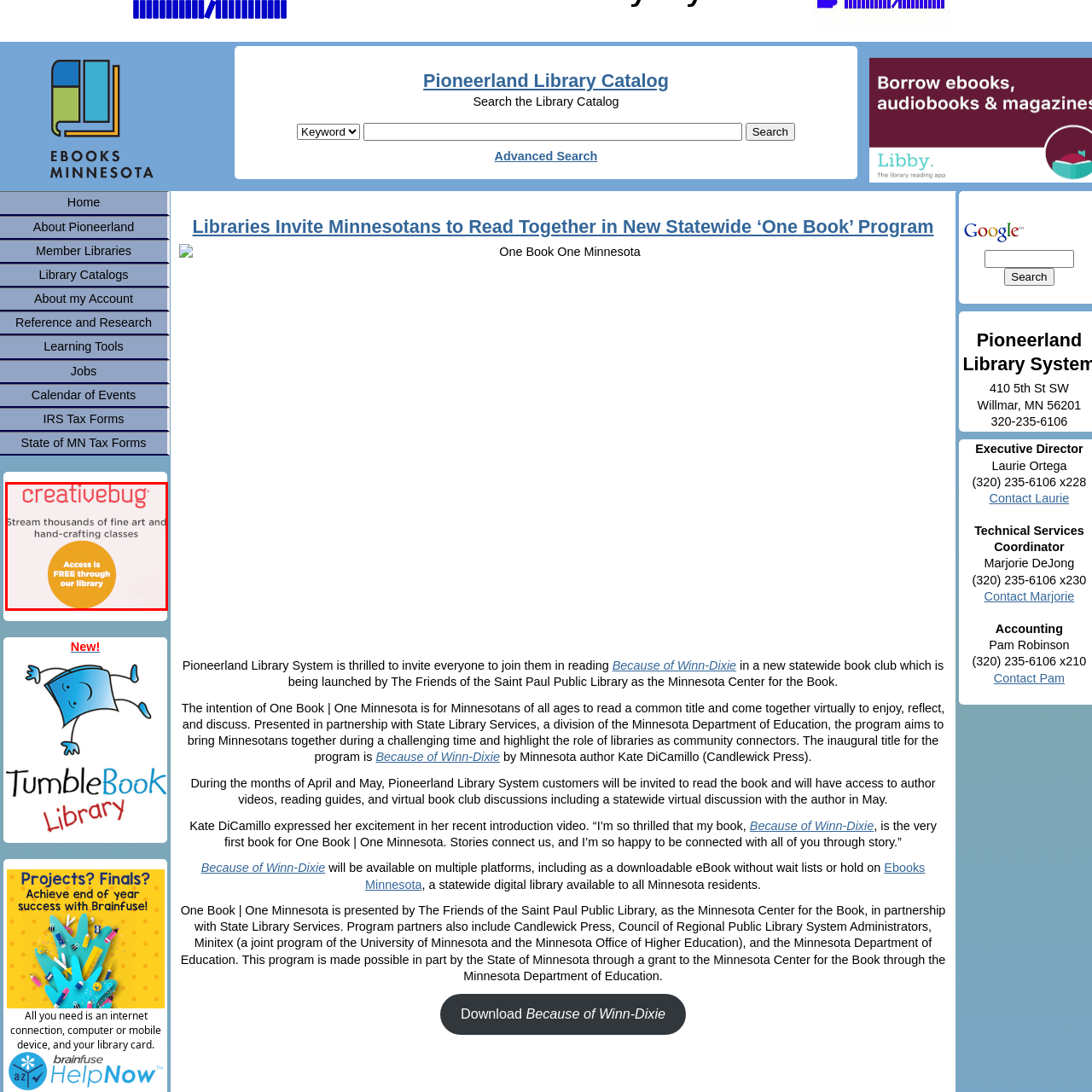Is access to Creativebug free?
Look at the image section surrounded by the red bounding box and provide a concise answer in one word or phrase.

Yes, through library